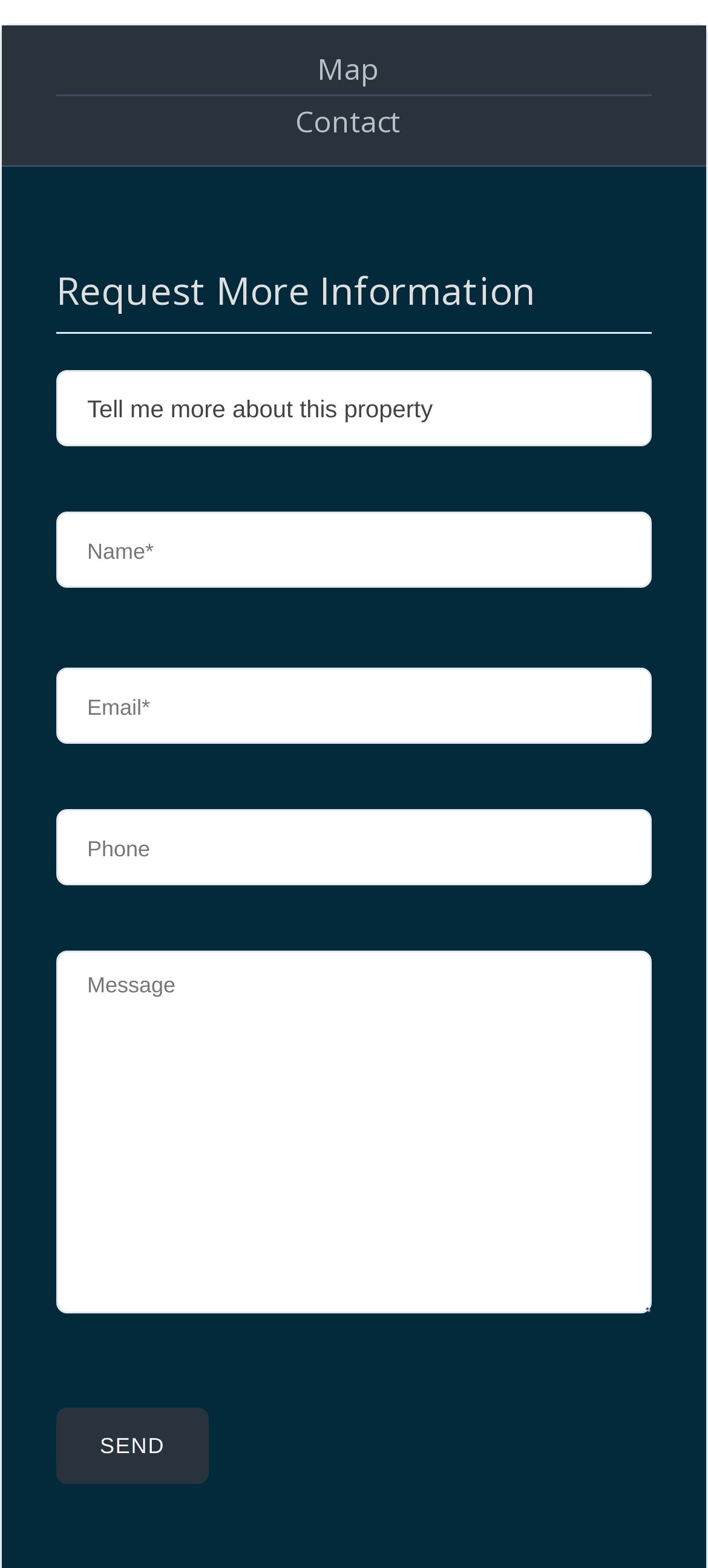Show the bounding box coordinates for the element that needs to be clicked to execute the following instruction: "Fill in the Name field". Provide the coordinates in the form of four float numbers between 0 and 1, i.e., [left, top, right, bottom].

[0.079, 0.327, 0.921, 0.375]